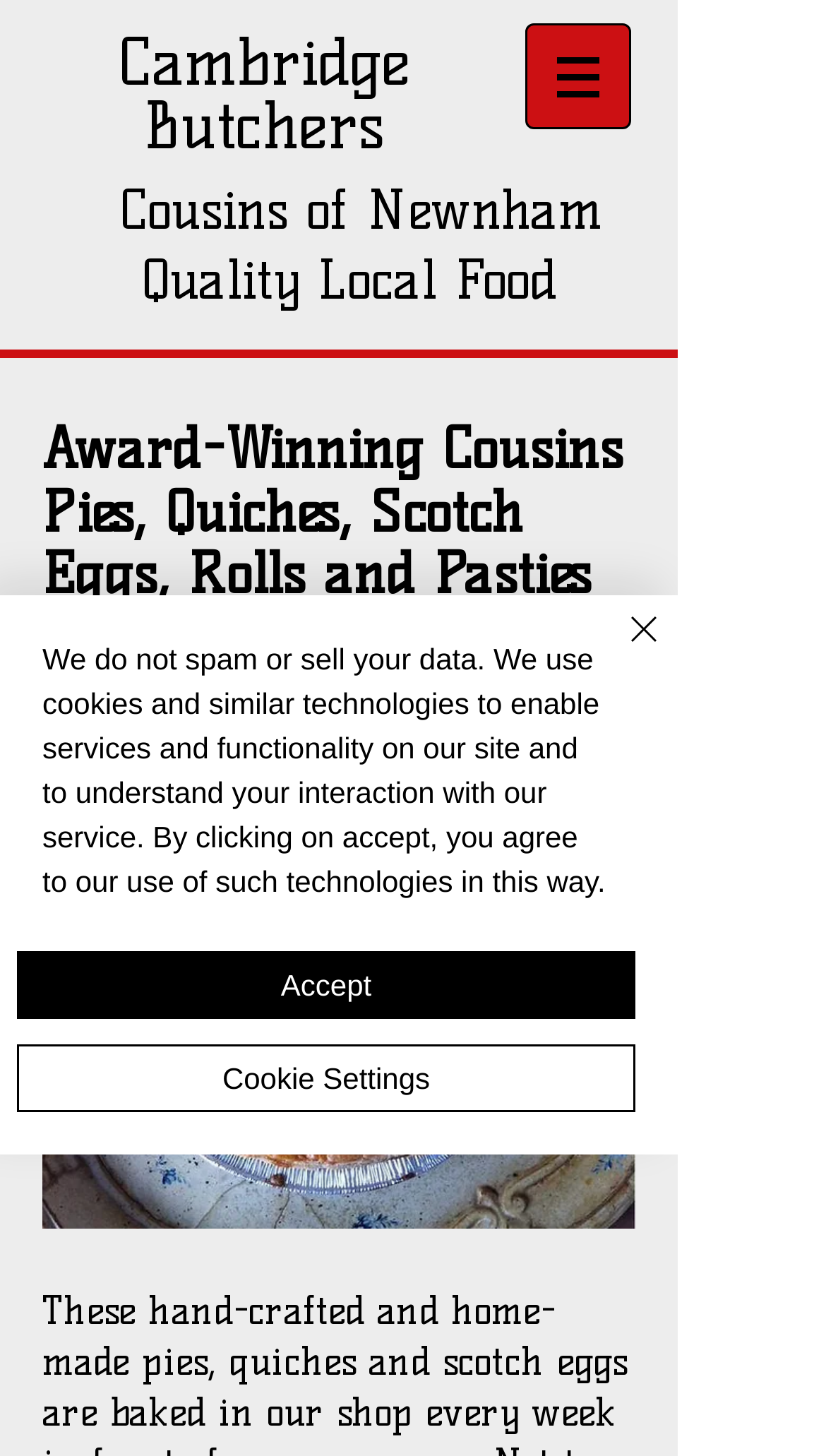What is the location of the butchers?
Make sure to answer the question with a detailed and comprehensive explanation.

The location of the butchers can be found in the heading 'Cambridge Butchers Cousins' and also in the static text 'Cousins of Newnham', which suggests that the location of the butchers is Cambridge.